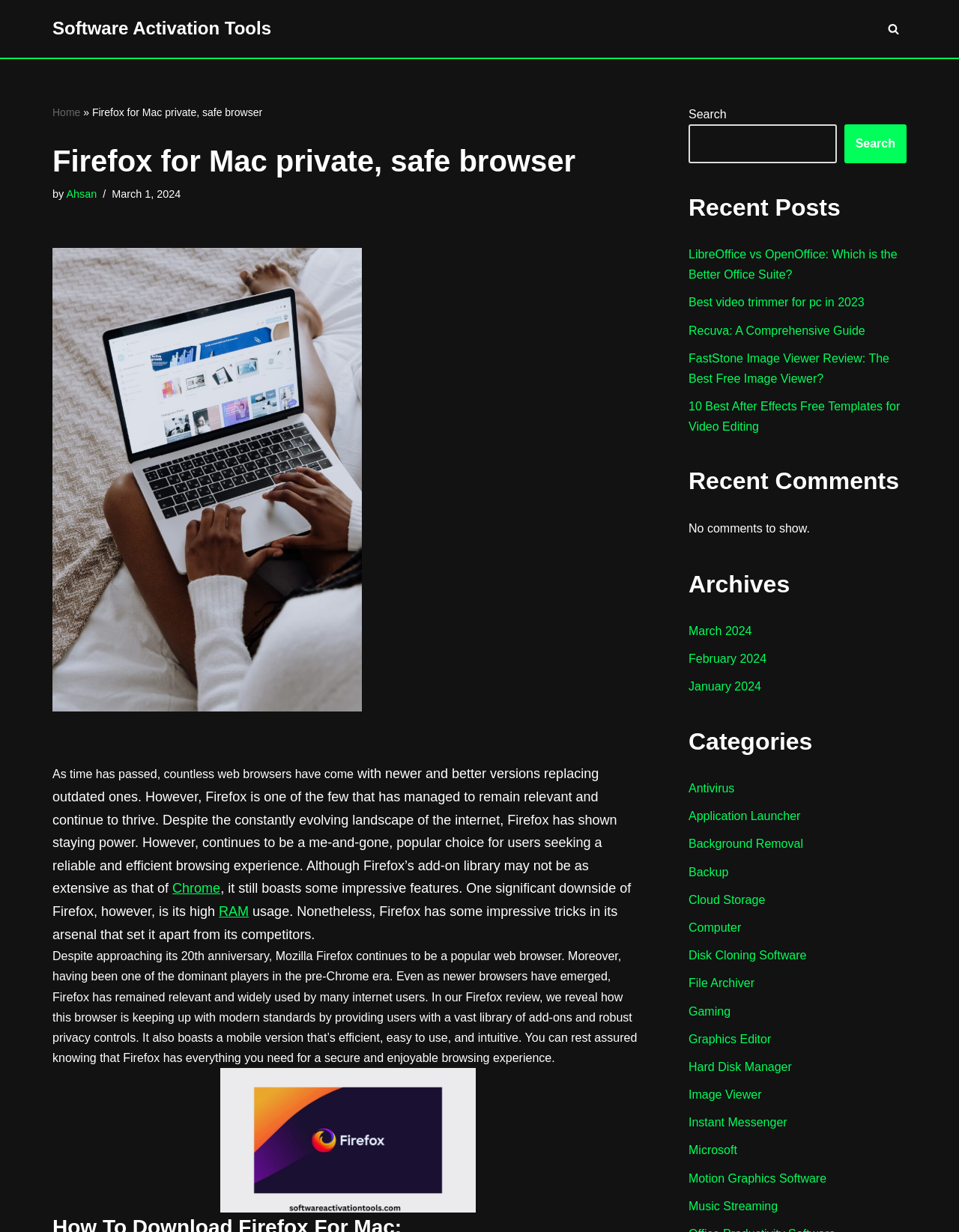Please predict the bounding box coordinates of the element's region where a click is necessary to complete the following instruction: "Search for something". The coordinates should be represented by four float numbers between 0 and 1, i.e., [left, top, right, bottom].

[0.718, 0.101, 0.872, 0.132]